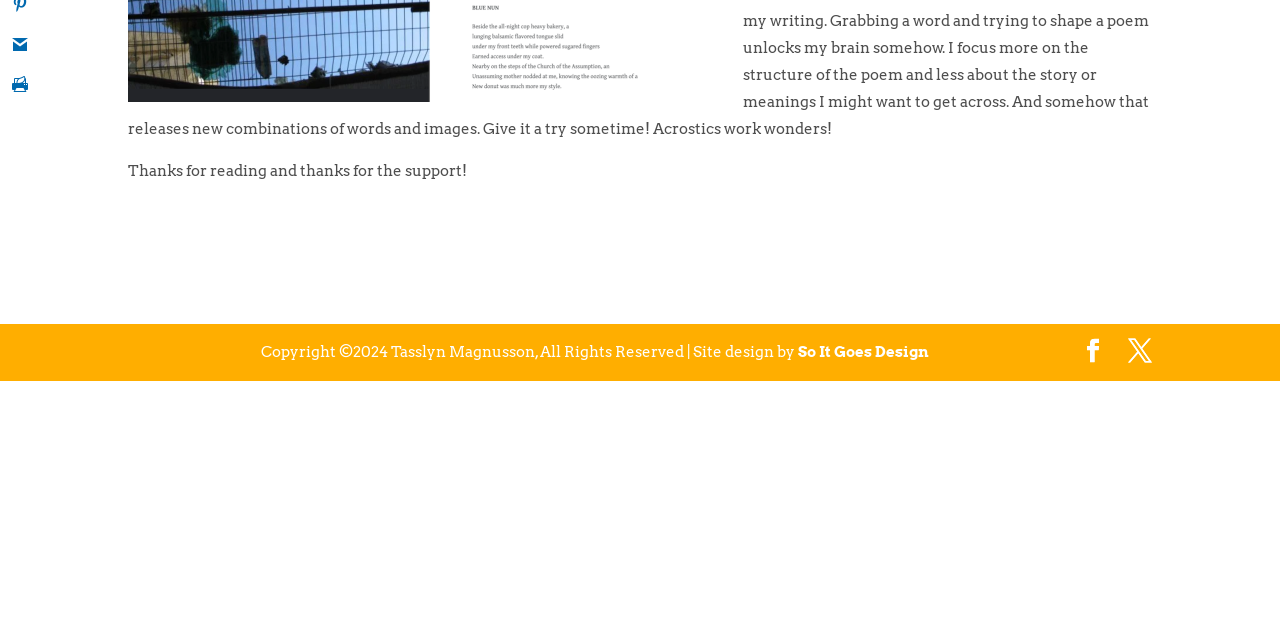Based on the element description Facebook, identify the bounding box of the UI element in the given webpage screenshot. The coordinates should be in the format (top-left x, top-left y, bottom-right x, bottom-right y) and must be between 0 and 1.

[0.845, 0.529, 0.863, 0.571]